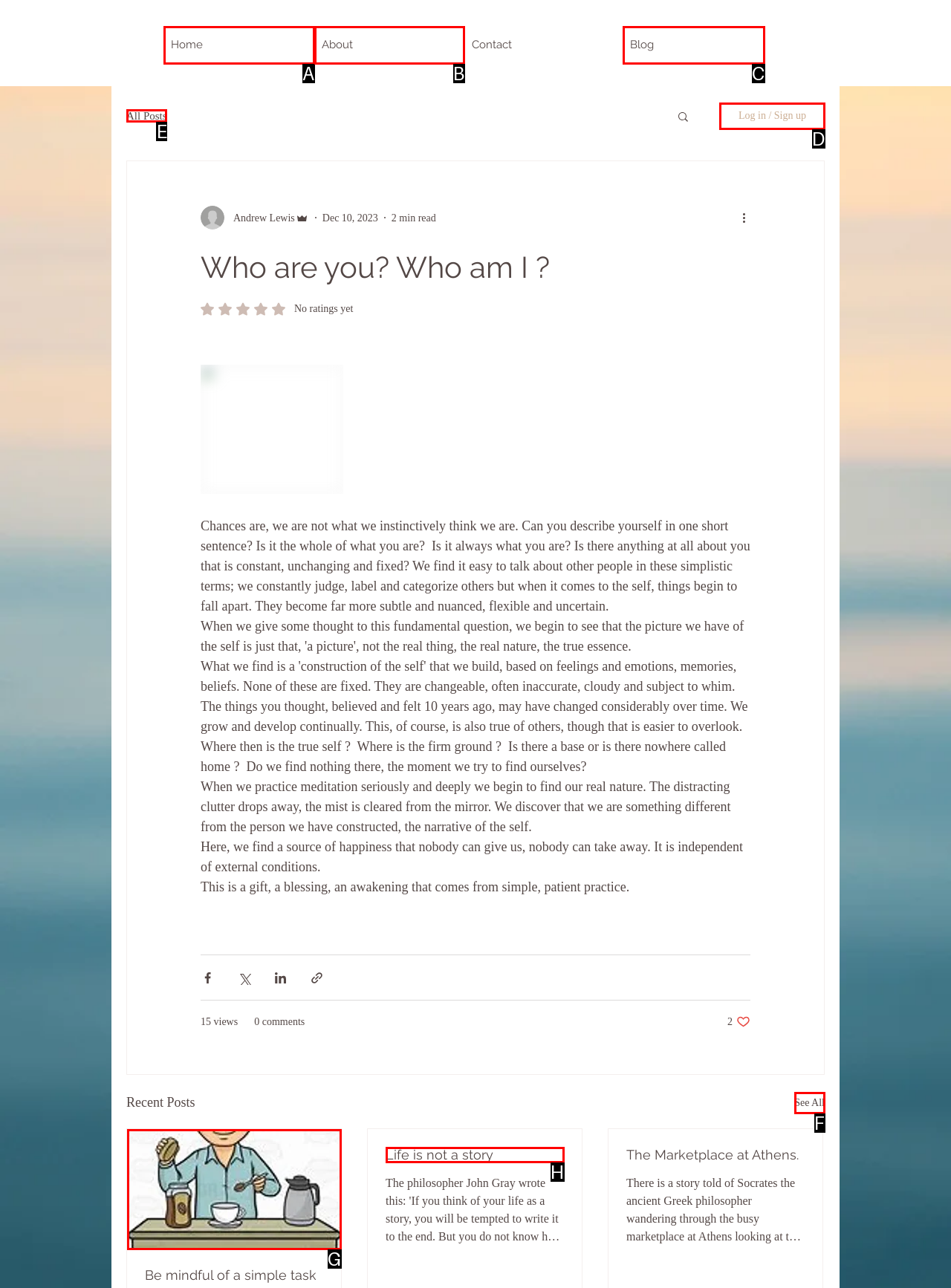Choose the option that matches the following description: Log in / Sign up
Answer with the letter of the correct option.

D